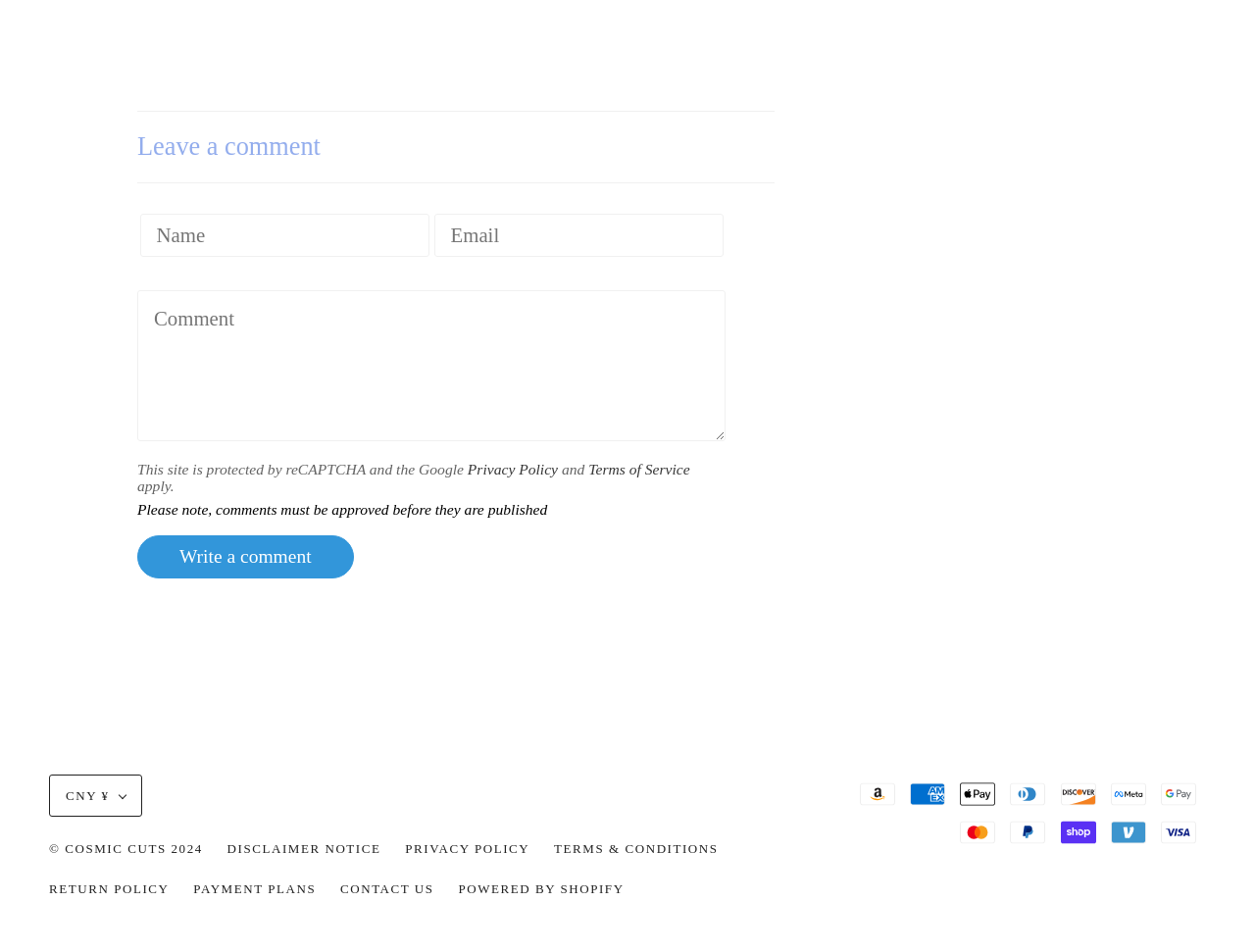Provide a one-word or brief phrase answer to the question:
What is the purpose of the textboxes?

Leave a comment